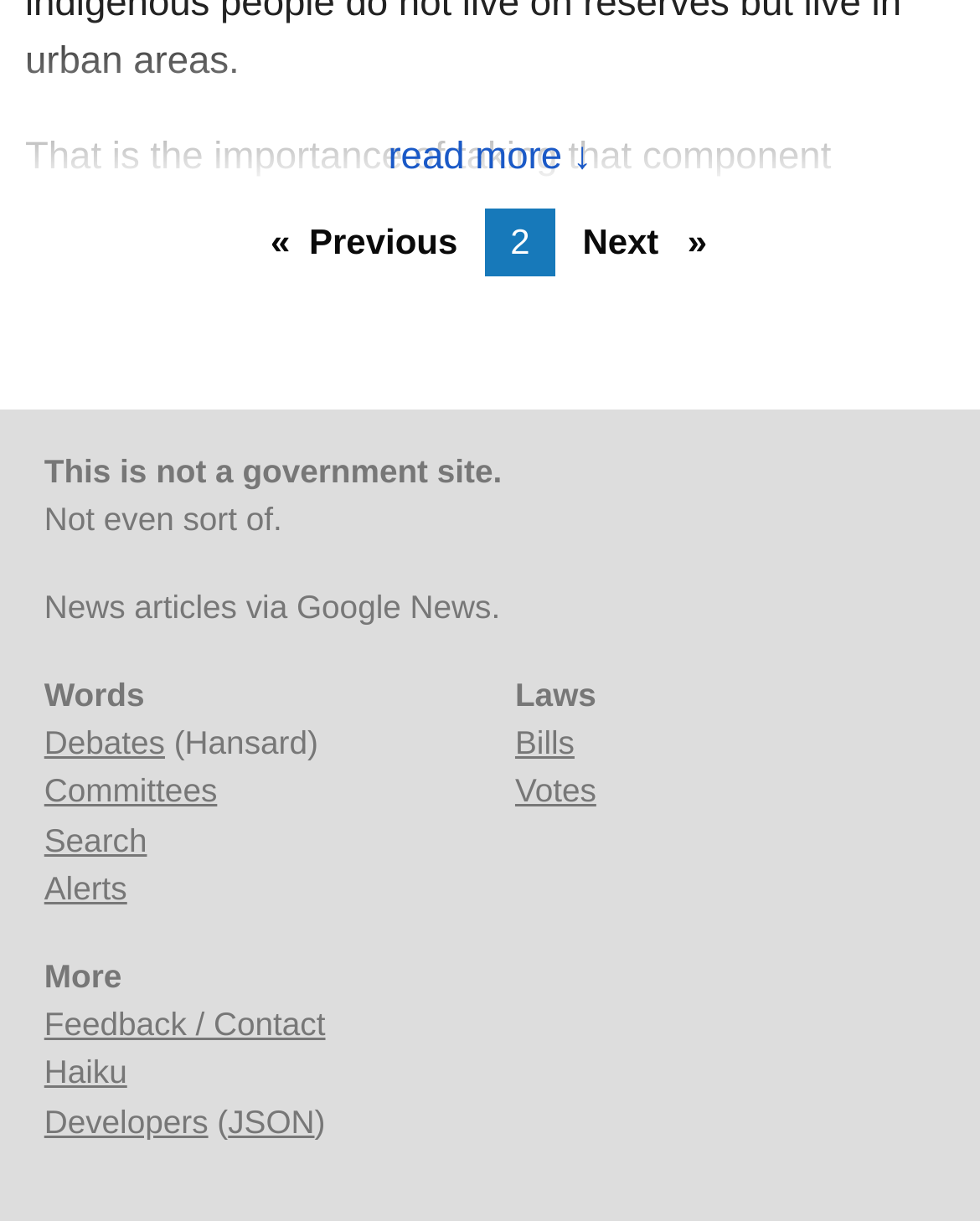Is there a way to provide feedback?
Based on the screenshot, provide your answer in one word or phrase.

yes